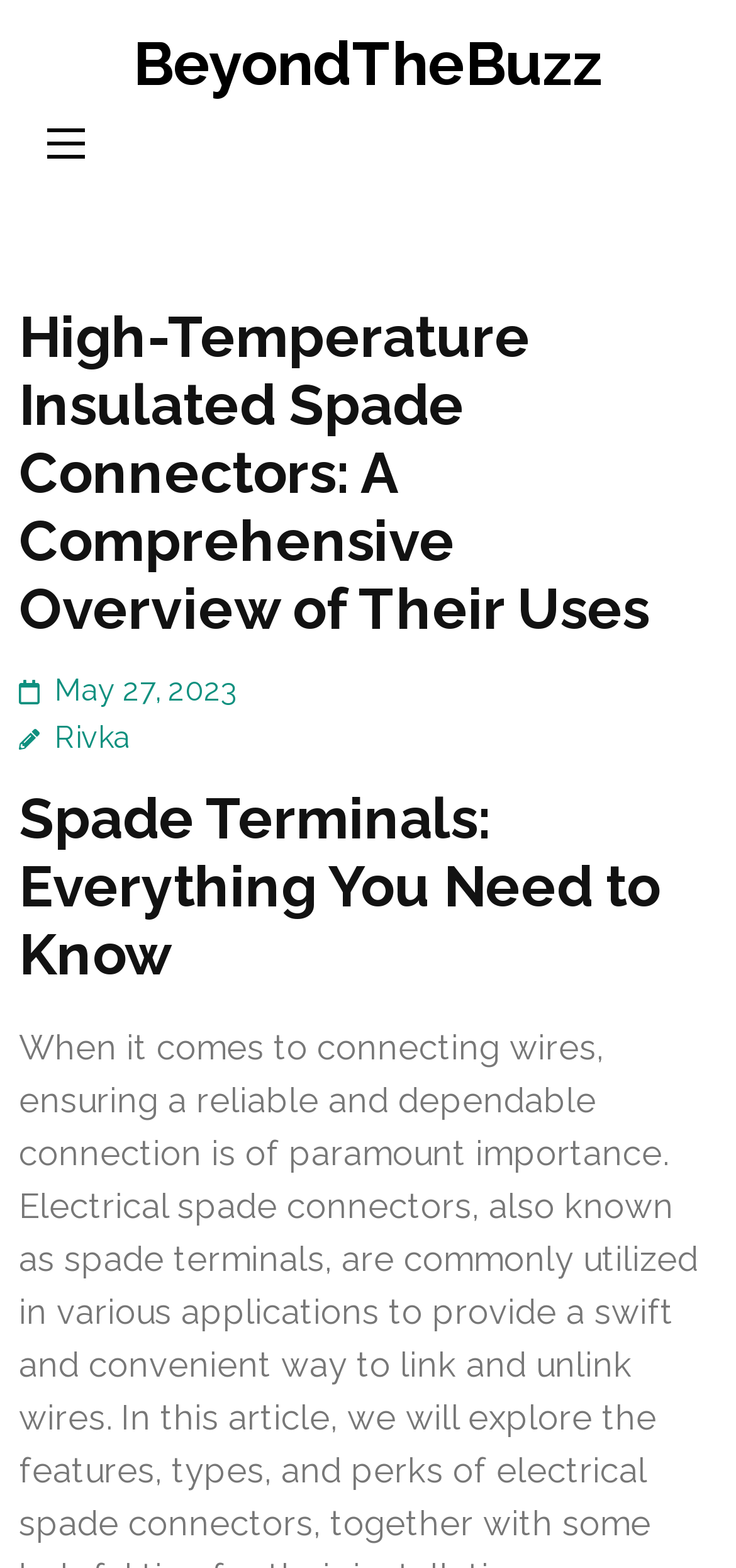What is the website's name?
Based on the image, please offer an in-depth response to the question.

I found the website's name by looking at the link element with the text 'BeyondTheBuzz' which is located at the top-left corner of the page.